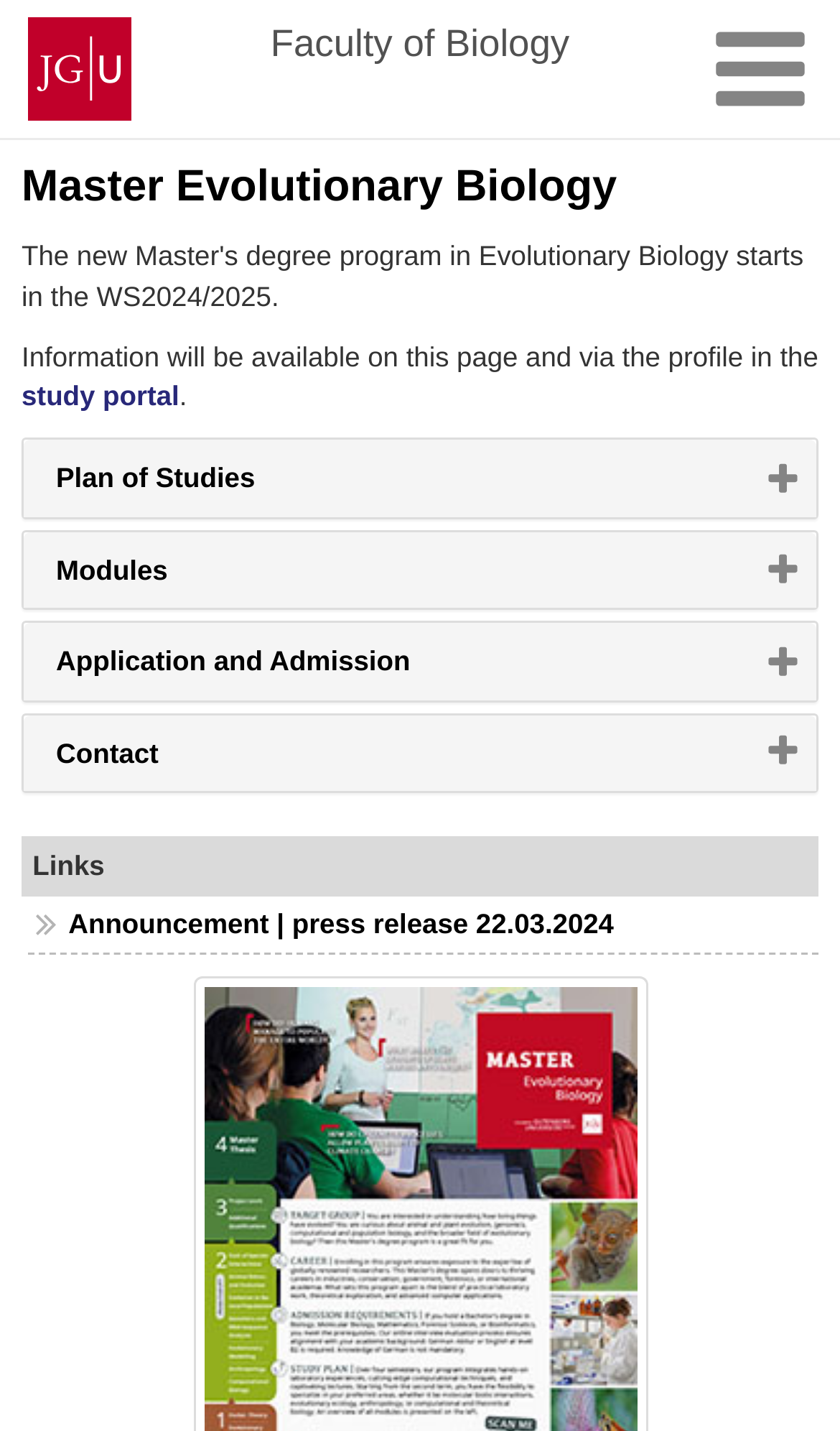Answer the question using only one word or a concise phrase: What is the link below the 'Links' text?

Announcement | press release 22.03.2024